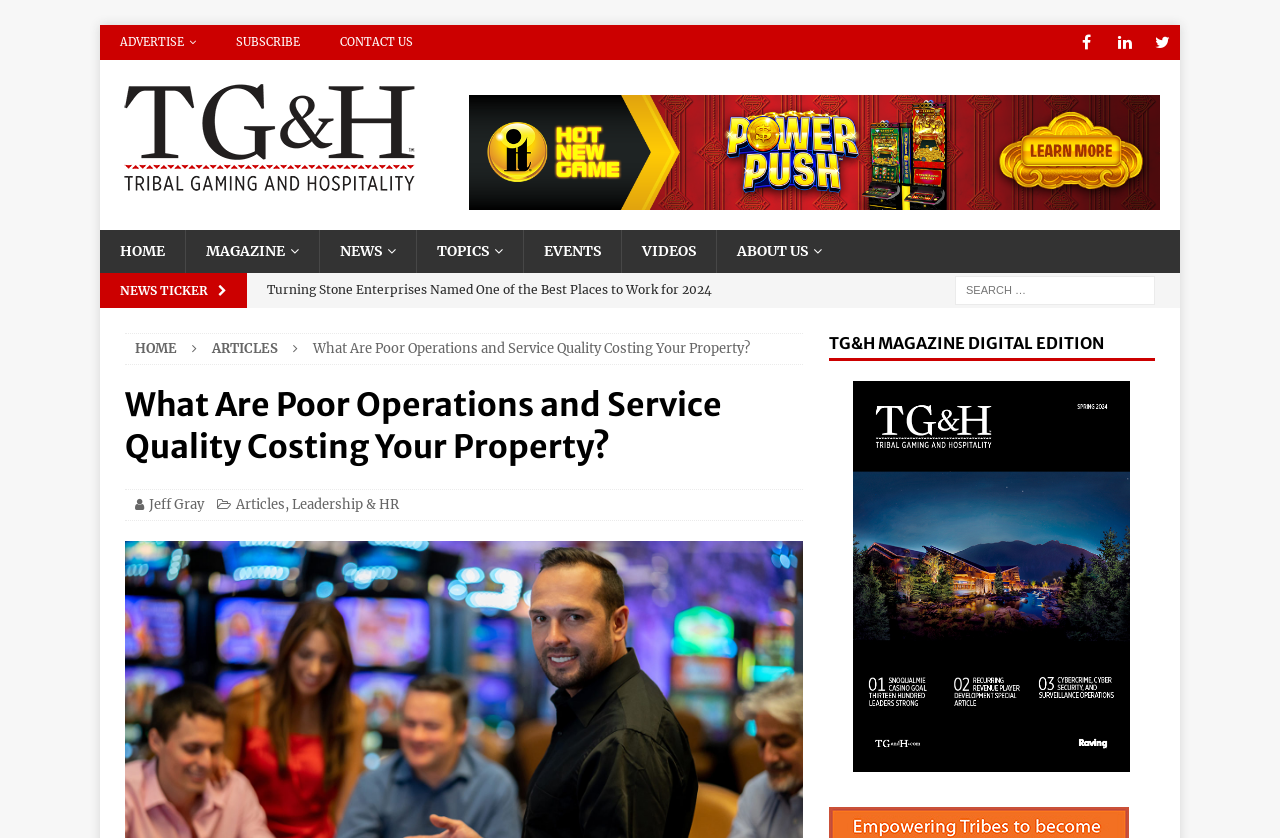Please determine the bounding box coordinates for the UI element described here. Use the format (top-left x, top-left y, bottom-right x, bottom-right y) with values bounded between 0 and 1: parent_node: Creamy Reuben Soup name="button"

None